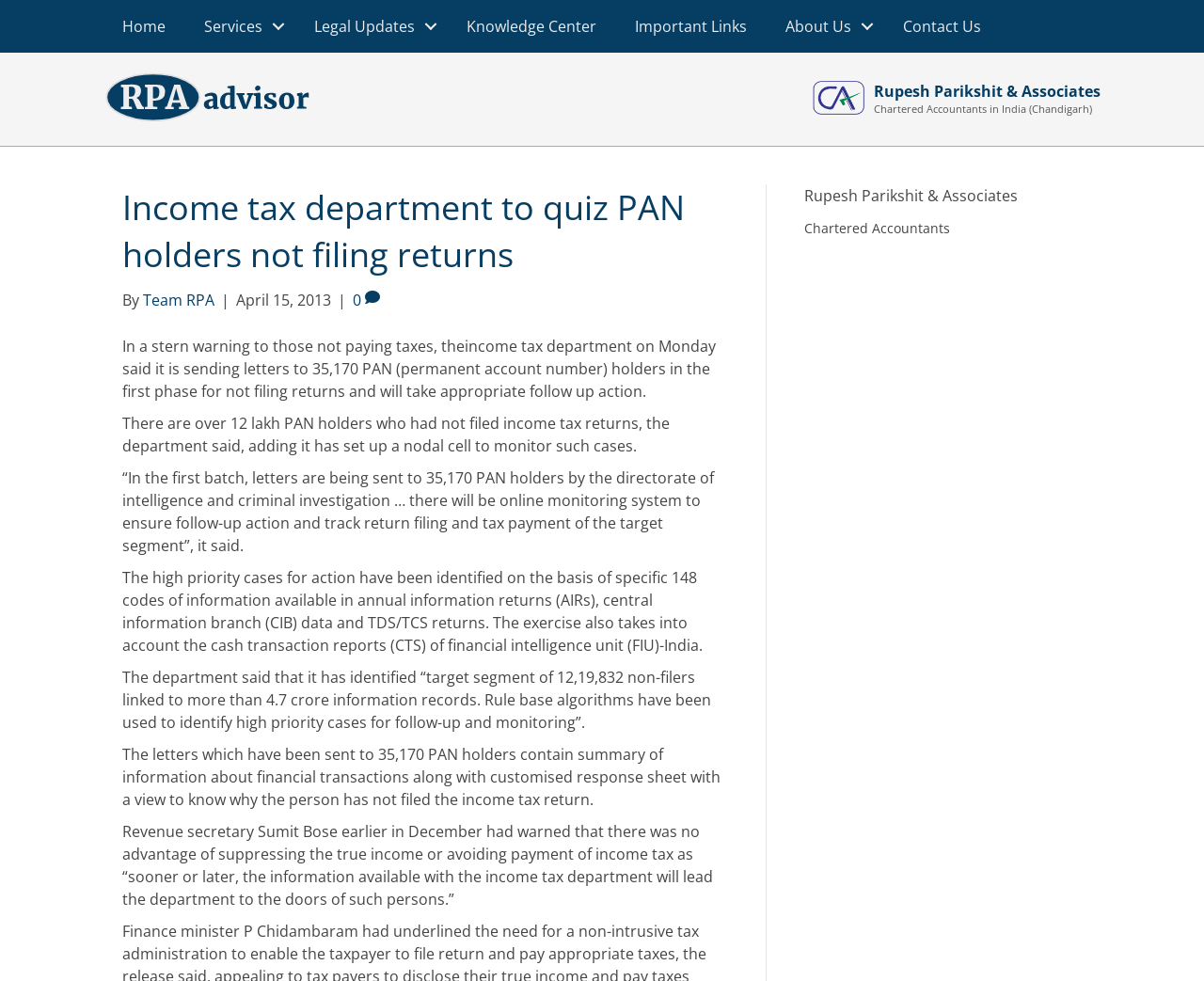Please answer the following question using a single word or phrase: 
Who is the revenue secretary mentioned in the article?

Sumit Bose